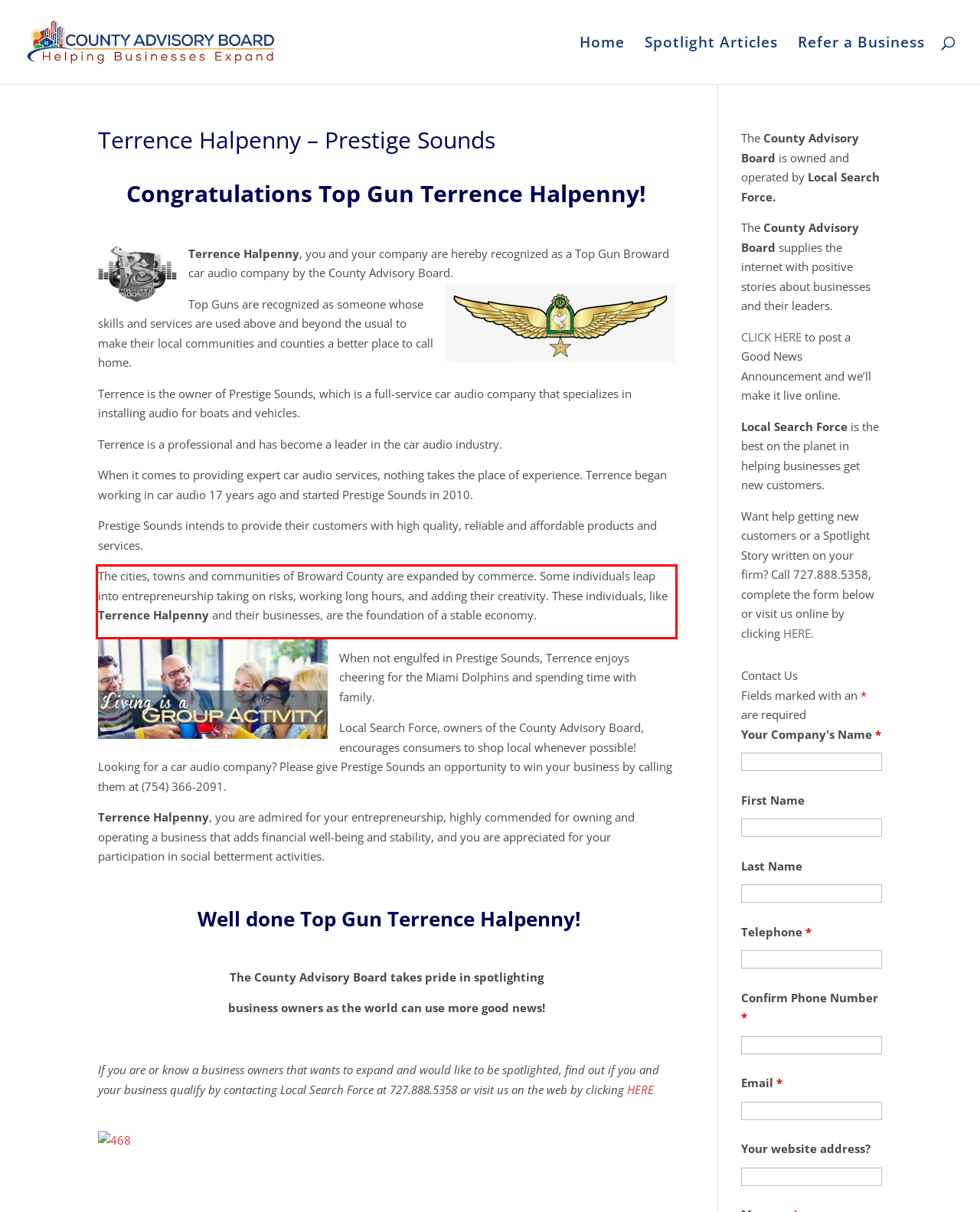Identify the text inside the red bounding box in the provided webpage screenshot and transcribe it.

The cities, towns and communities of Broward County are expanded by commerce. Some individuals leap into entrepreneurship taking on risks, working long hours, and adding their creativity. These individuals, like Terrence Halpenny and their businesses, are the foundation of a stable economy.